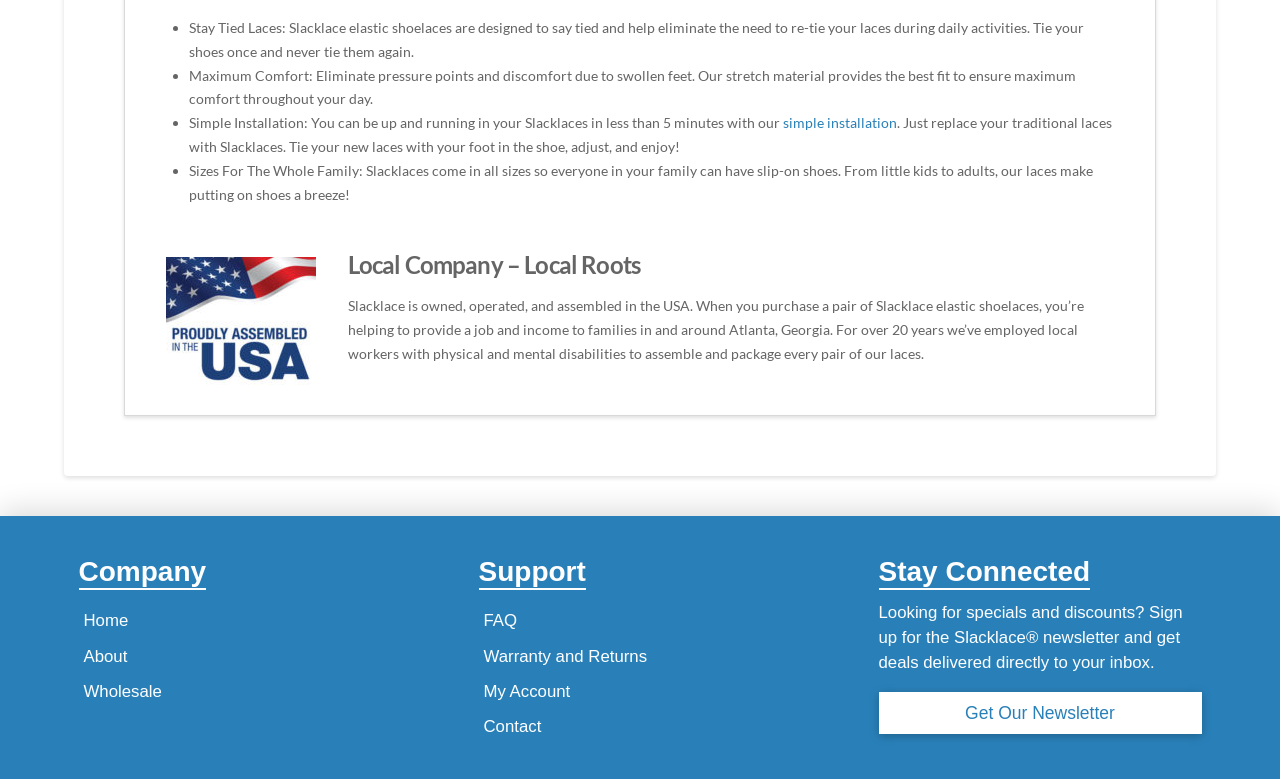Refer to the image and provide an in-depth answer to the question: 
What can users do to get deals and discounts?

According to the webpage, users can sign up for the Slacklace newsletter to get deals and discounts delivered directly to their inbox.